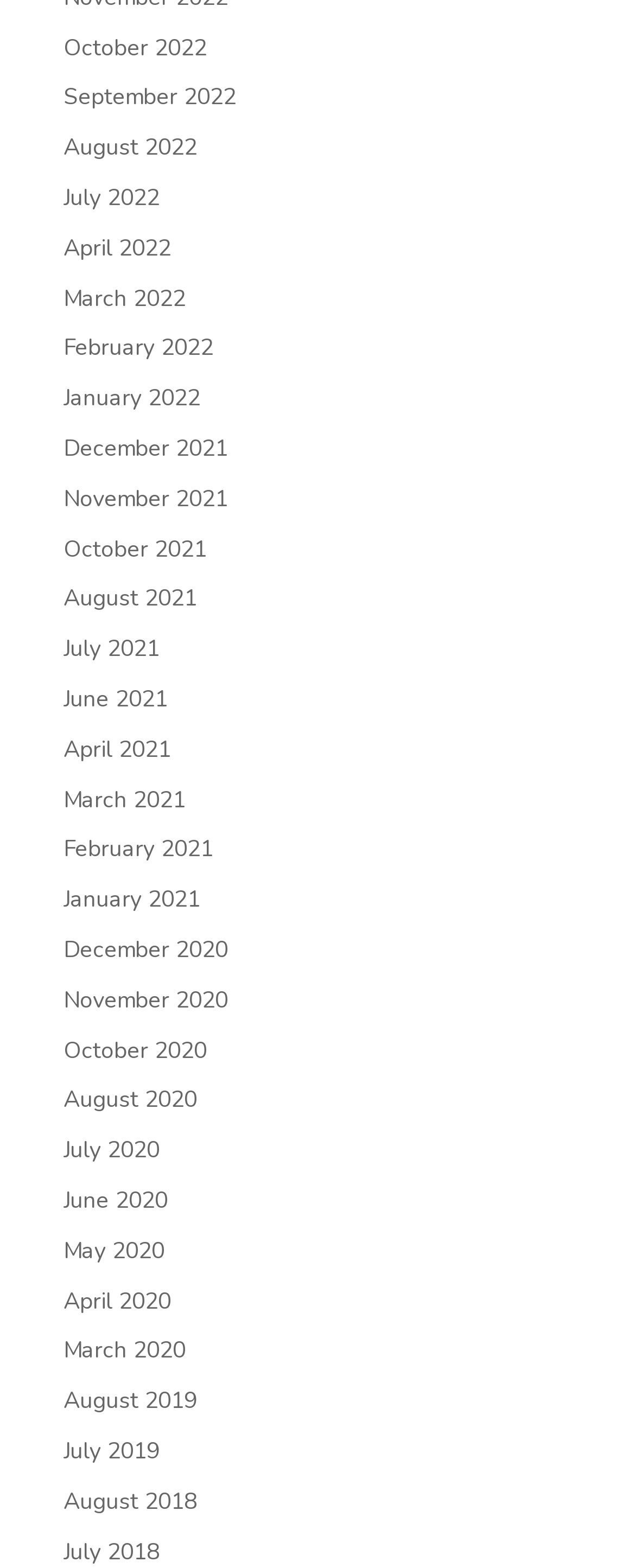Determine the bounding box coordinates of the element's region needed to click to follow the instruction: "View September 2022". Provide these coordinates as four float numbers between 0 and 1, formatted as [left, top, right, bottom].

[0.1, 0.052, 0.372, 0.072]